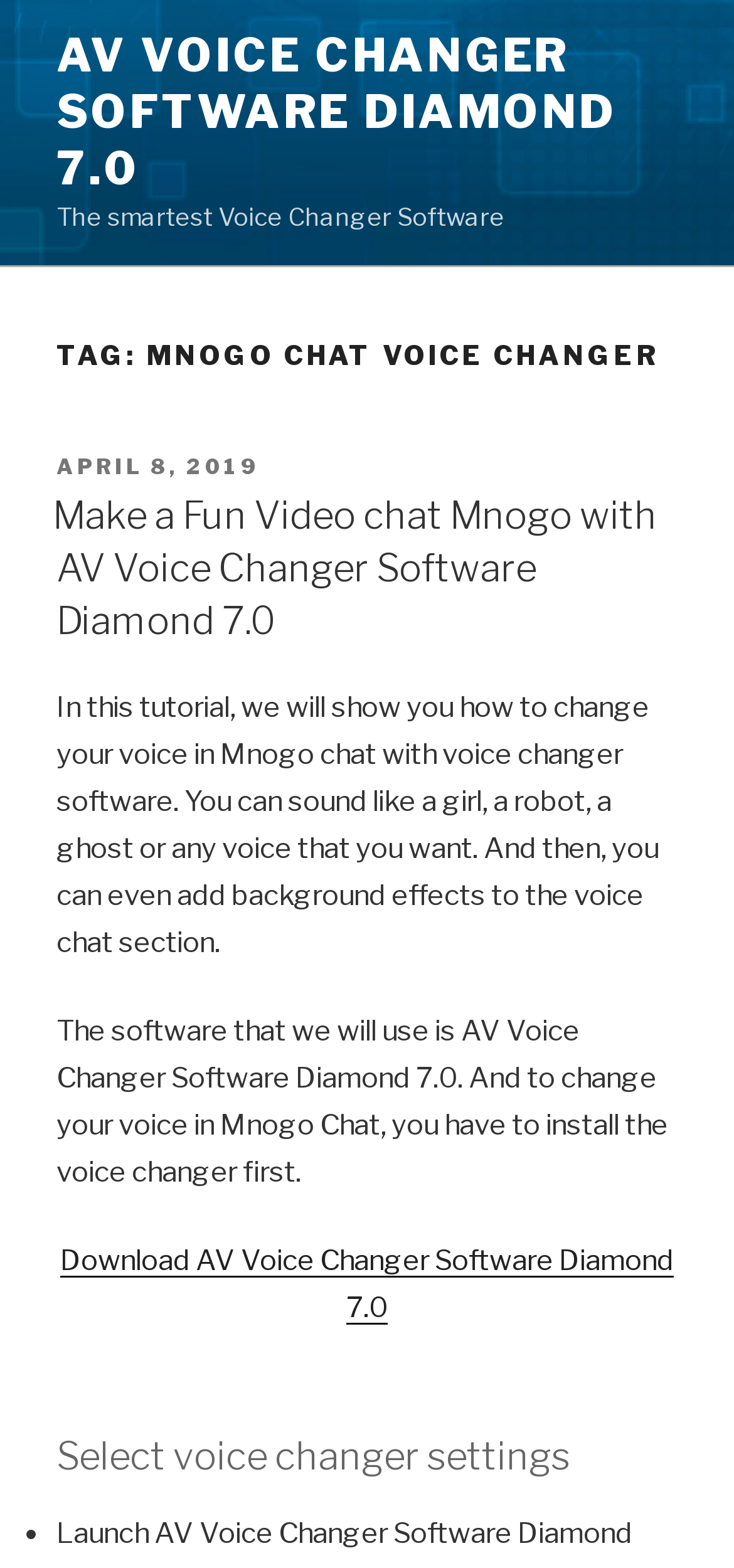Respond to the following question with a brief word or phrase:
What is the first step to change voice in Mnogo Chat?

Install the voice changer